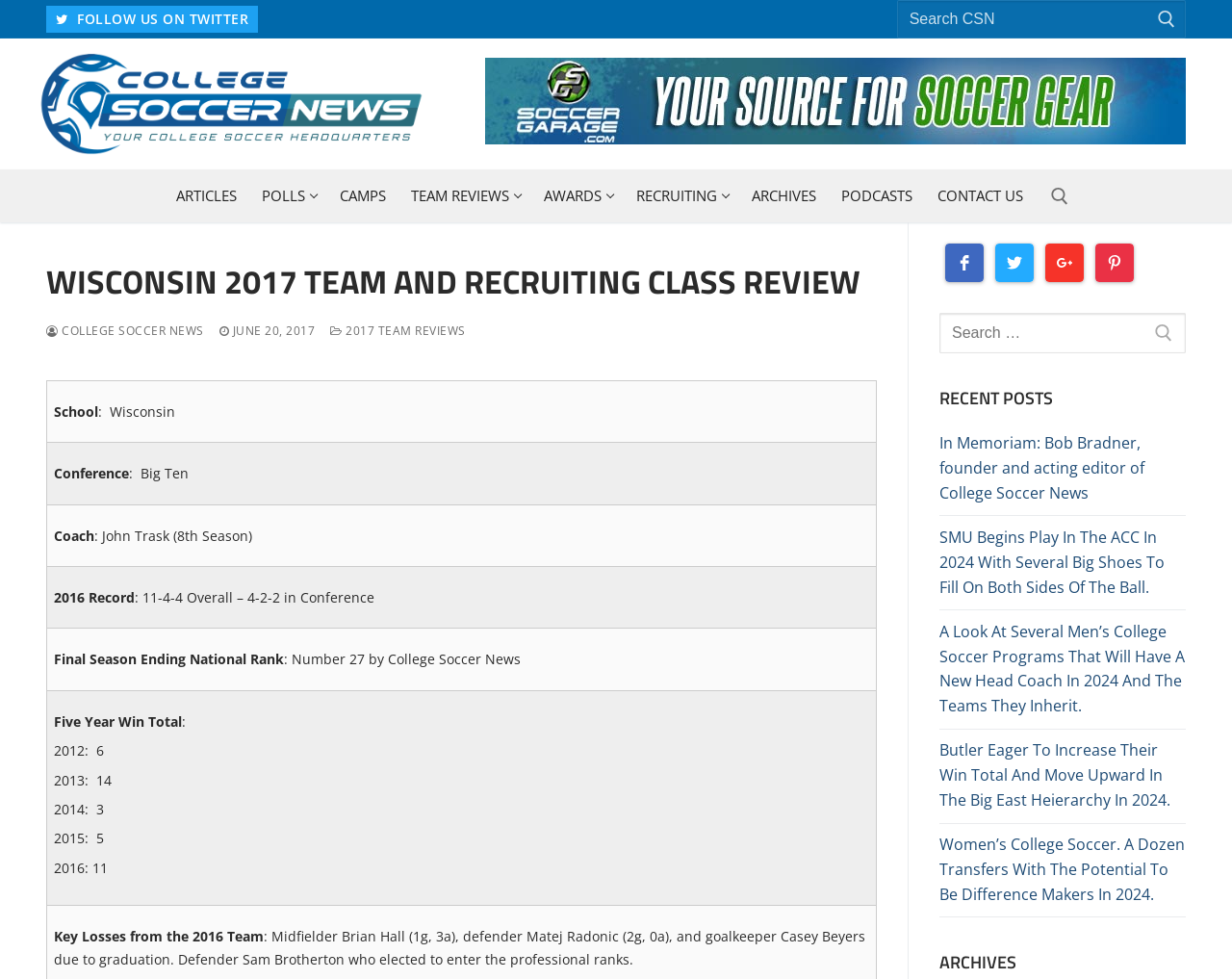Locate the bounding box of the UI element described in the following text: "Nieuws".

None